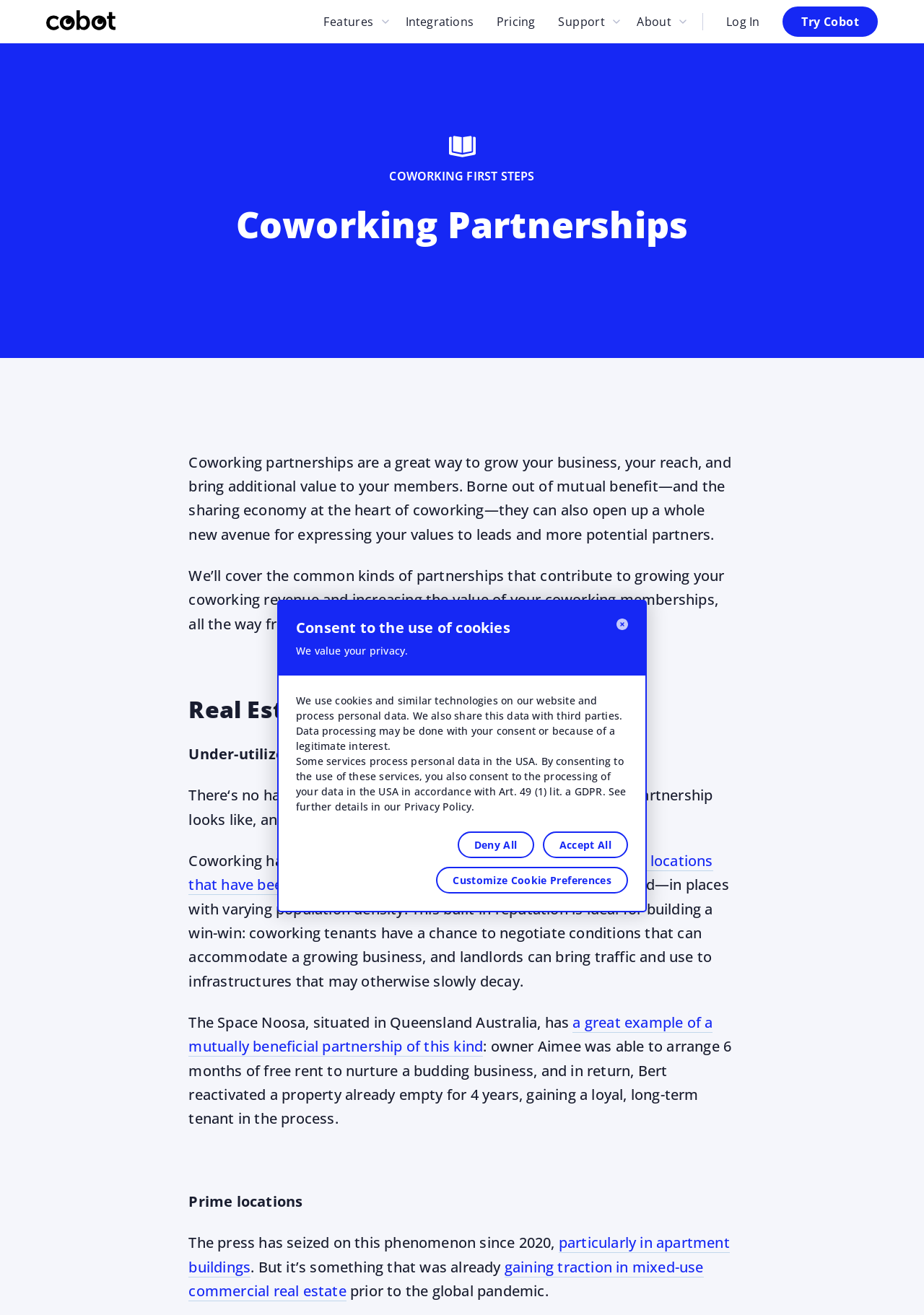Please identify the bounding box coordinates of the element I need to click to follow this instruction: "Go to Features".

[0.338, 0.0, 0.426, 0.033]